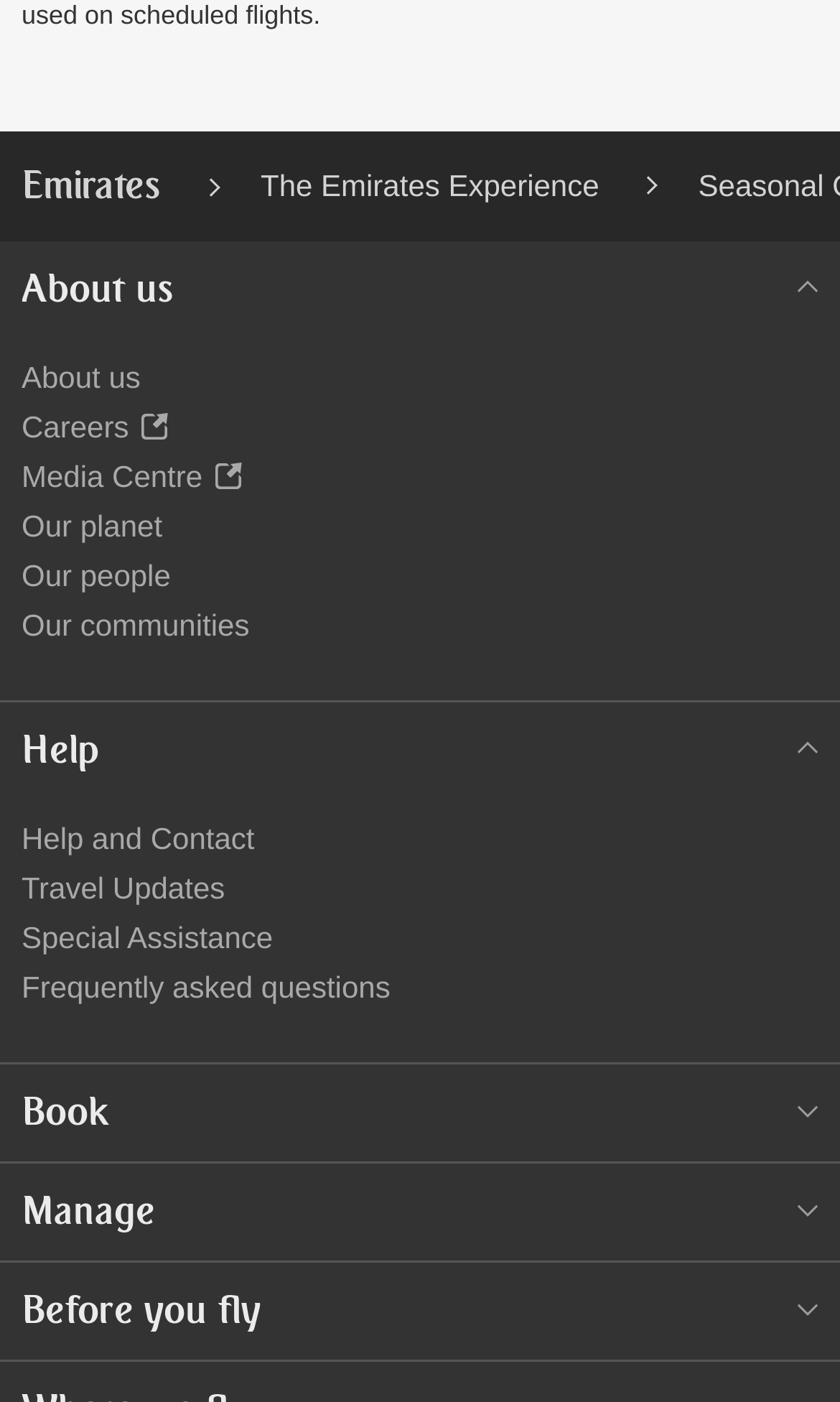Please determine the bounding box coordinates of the section I need to click to accomplish this instruction: "Click on About us".

[0.026, 0.187, 0.974, 0.226]